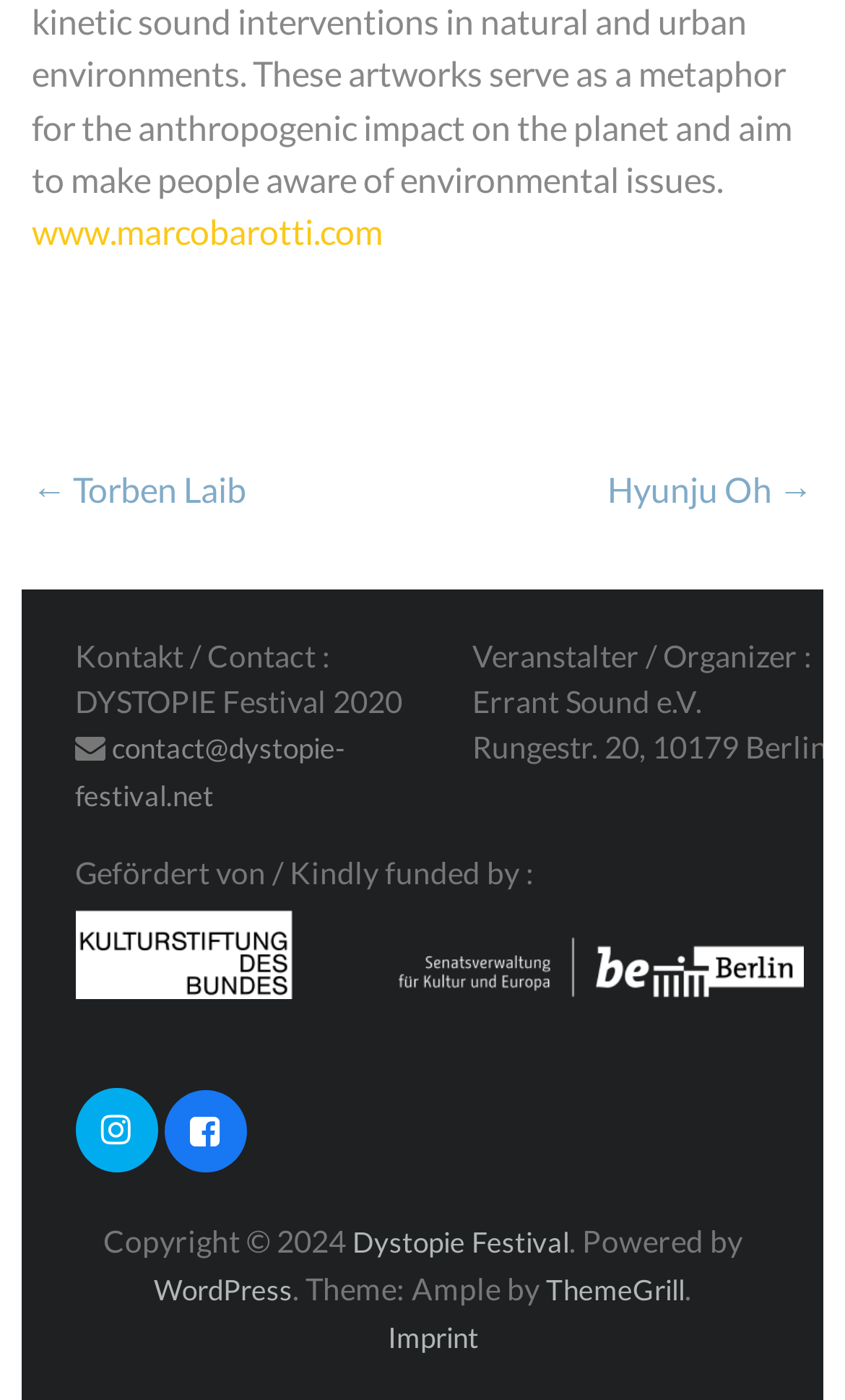Determine the bounding box coordinates for the HTML element described here: "Dystopie Festival".

[0.417, 0.875, 0.673, 0.9]